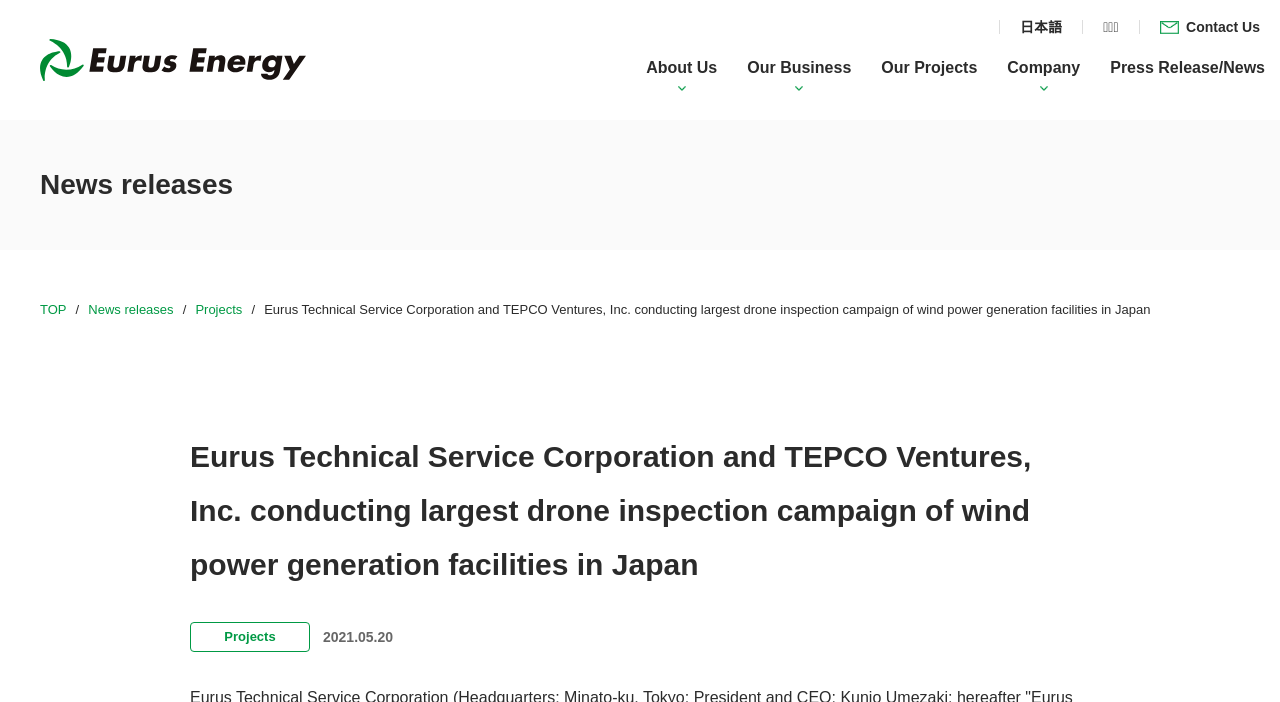Please find the bounding box coordinates for the clickable element needed to perform this instruction: "Visit the About Us page".

[0.505, 0.084, 0.56, 0.108]